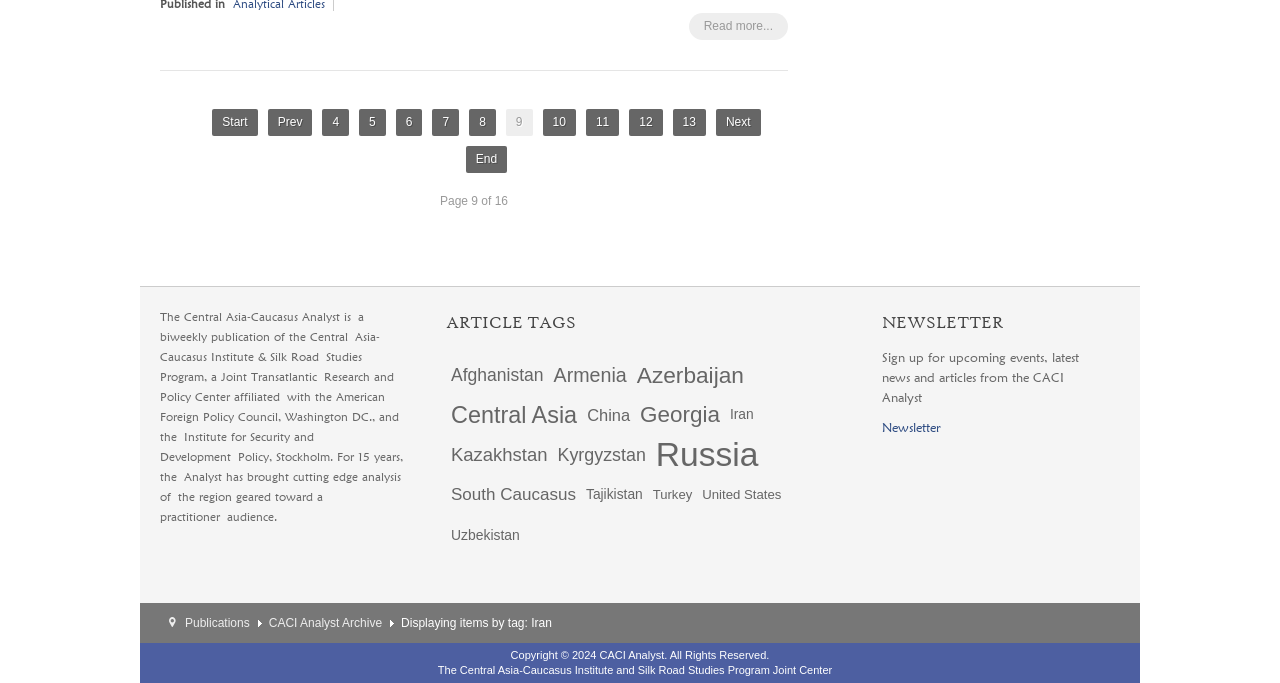Point out the bounding box coordinates of the section to click in order to follow this instruction: "Sign up for the newsletter".

[0.689, 0.613, 0.735, 0.637]